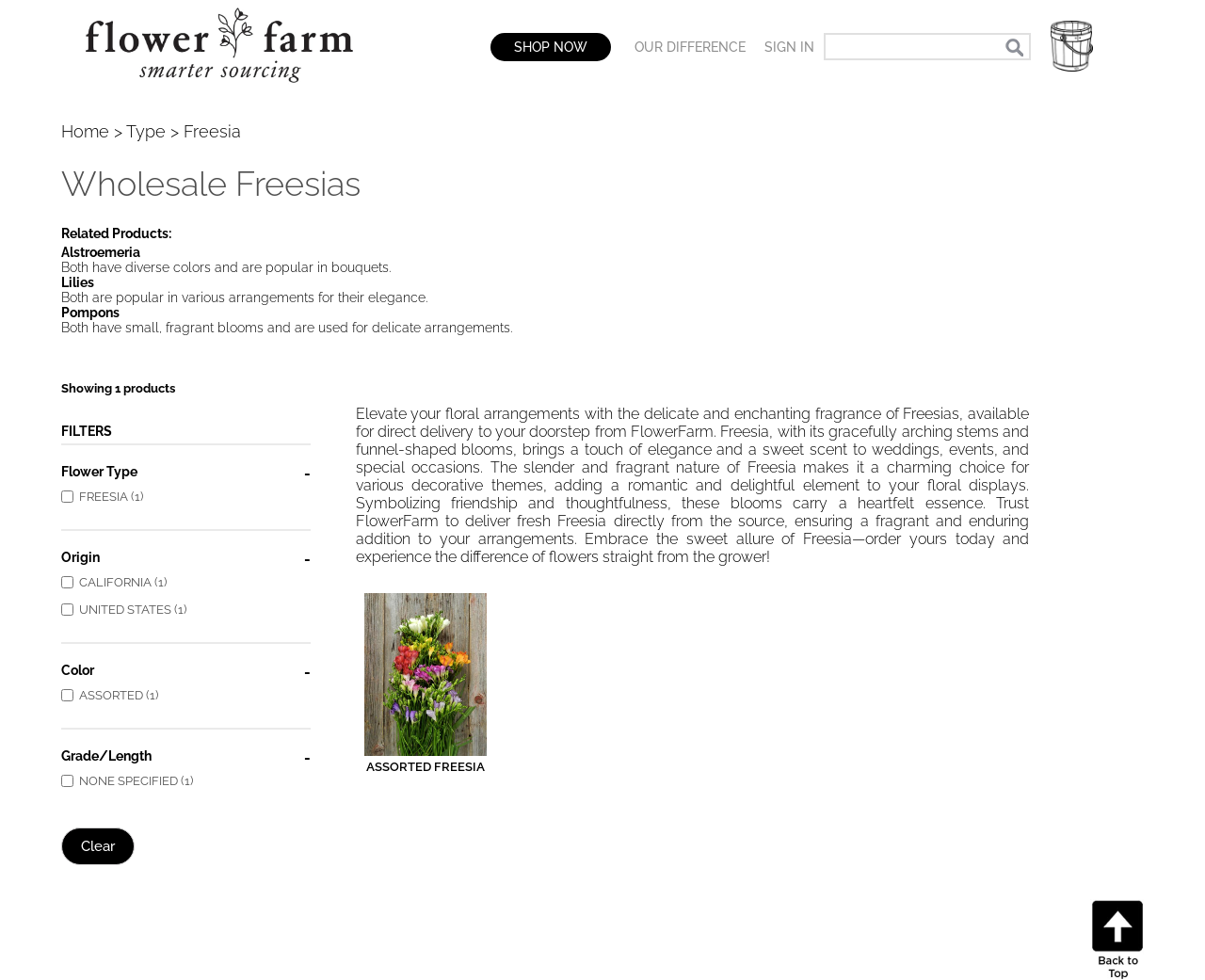What is the purpose of the checkbox 'FREESIA (1)'?
Offer a detailed and exhaustive answer to the question.

I inferred the purpose of the checkbox by looking at its location in the 'FILTERS' section and its label 'FREESIA (1)', which suggests that it is used to filter the products by flower type, specifically Freesia.